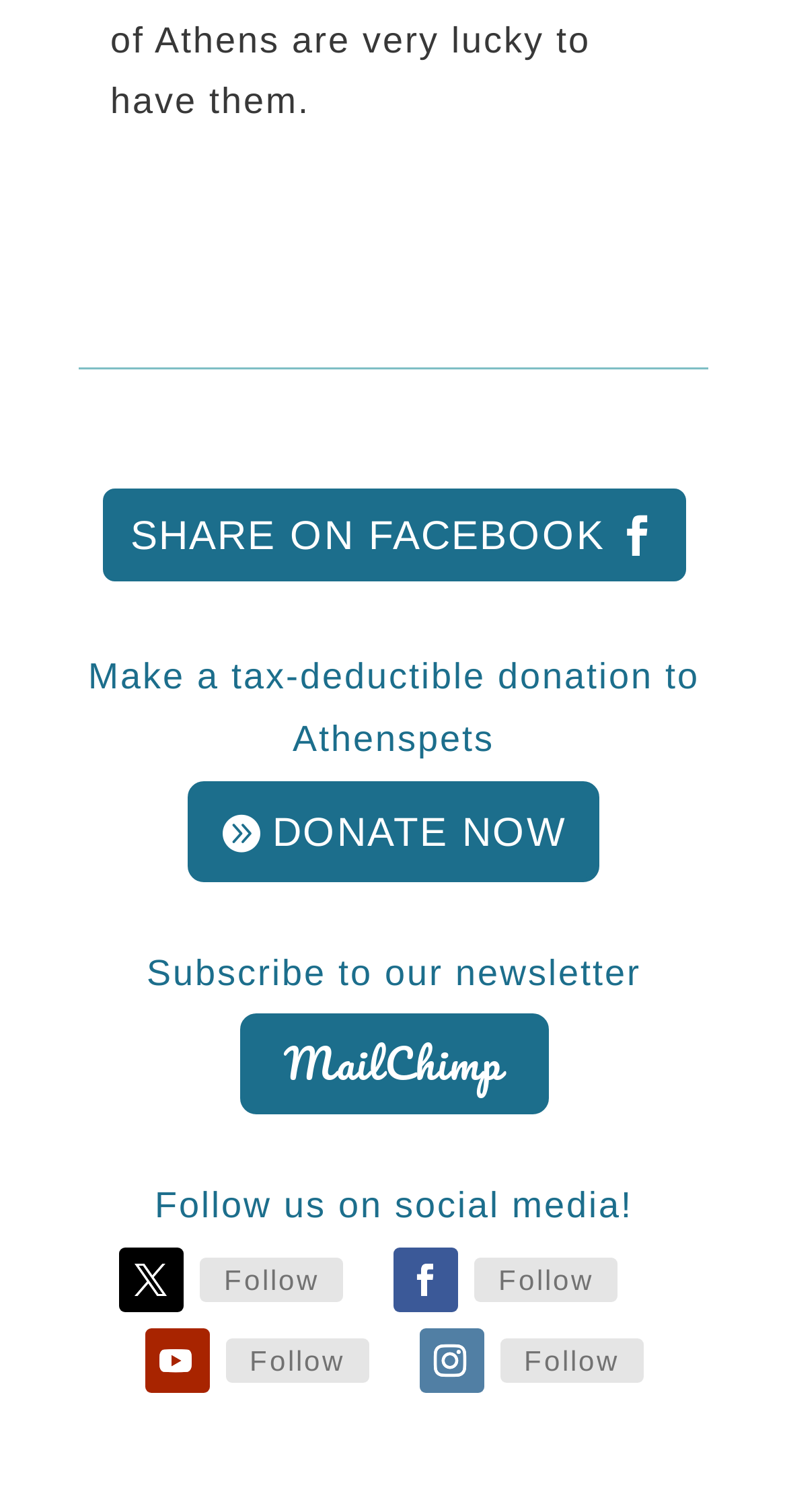What is the text above the social media links?
Based on the image, provide your answer in one word or phrase.

Follow us on social media!